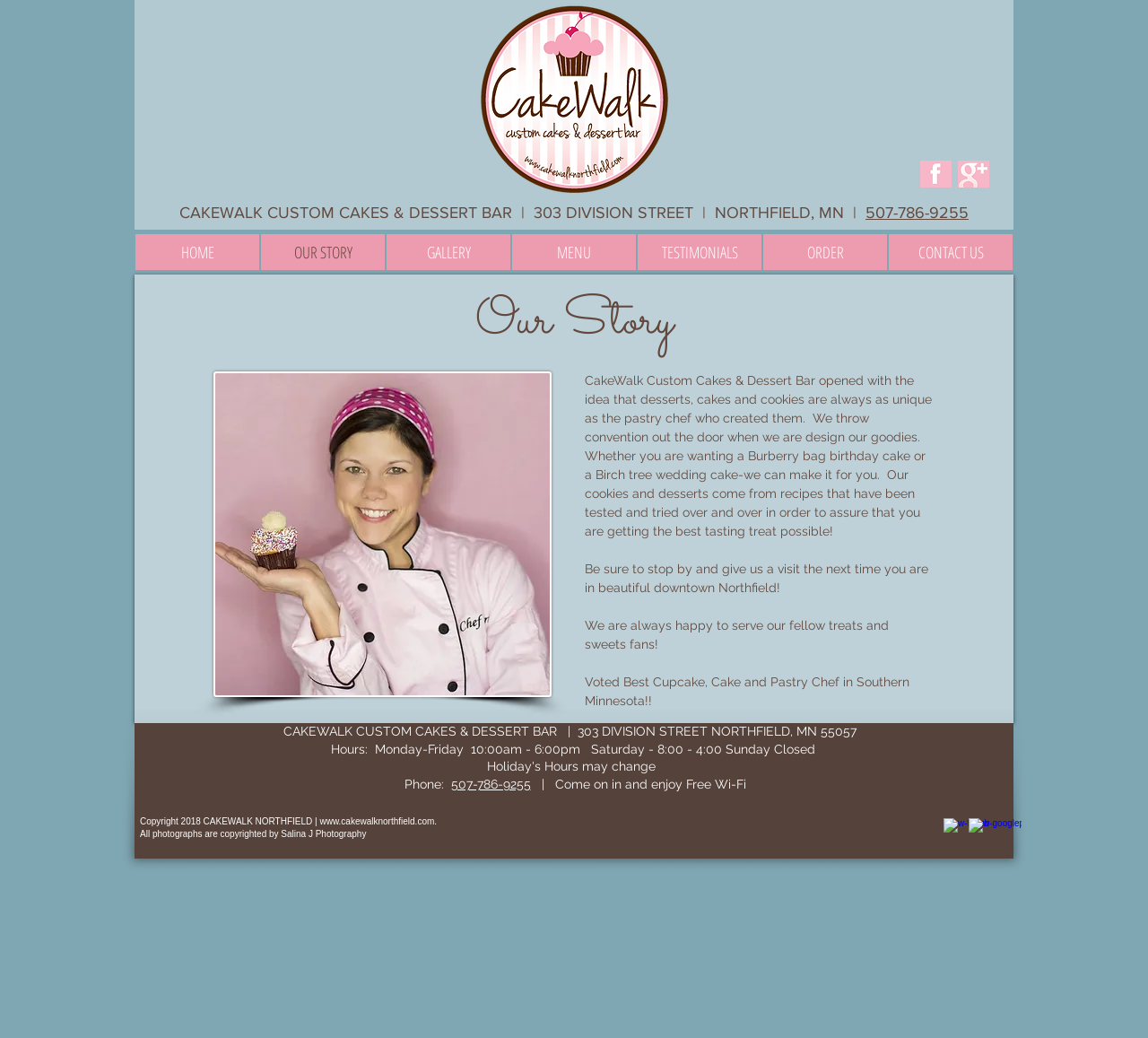Use the details in the image to answer the question thoroughly: 
What is the address of the bakery?

I found the address by looking at the static text element with the text '303 DIVISION STREET NORTHFIELD, MN 55057' which is located in the contact information section at the bottom of the page.